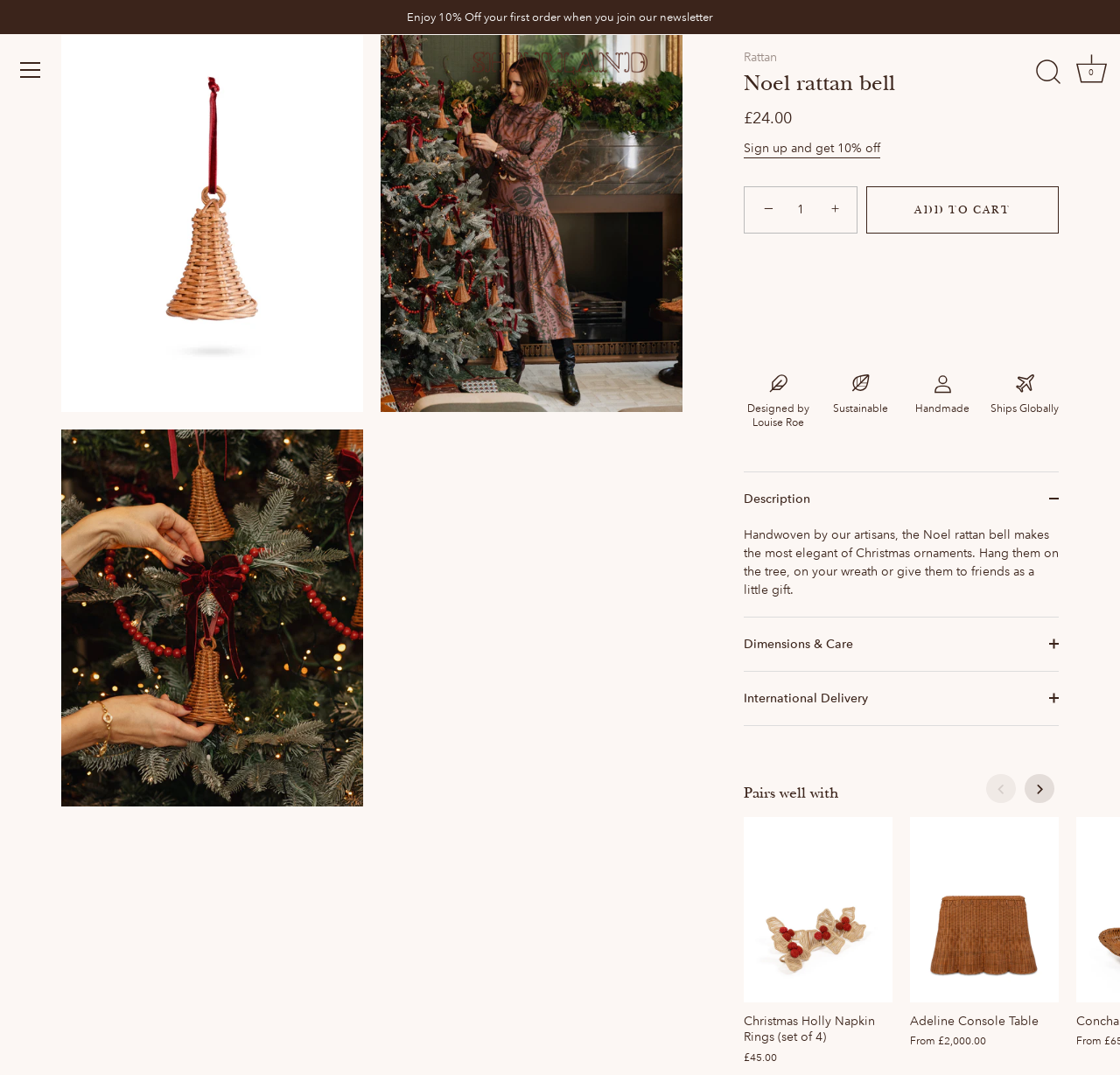Detail the features and information presented on the webpage.

The webpage is about a product called the Noel Rattan Bell Ornament. At the top, there is a navigation menu with links to "Enjoy 10% Off your first order when you join our newsletter", "Menu", "Sharland England", "Search", and "Cart". The "Sharland England" link has a corresponding image. 

Below the navigation menu, there is a section dedicated to the product. It features a heading that reads "Noel rattan bell" and a price tag of "£24.00". There is also a link to "Sign up and get 10% off" and a quantity selector with a minus and plus button. An "ADD TO CART" button is located to the right of the quantity selector.

The product is showcased through four figures, each with a caption describing its features: "Designed by Louise Roe", "Sustainable", "Handmade", and "Ships Globally". 

Below the product showcase, there is a section with three collapsible details sections. The first section is expanded and contains a product description, which mentions that the Noel rattan bell is handwoven by artisans and makes a charming Christmas ornament. The other two sections are collapsed and contain information about dimensions and care, and international delivery, respectively.

Further down the page, there is a section titled "Pairs well with", which features a carousel of related products. The carousel has previous and next slide buttons, and the products are displayed with their names and prices. The products include "Christmas Holly Napkin Rings (set of 4)" and "Adeline Console Table".